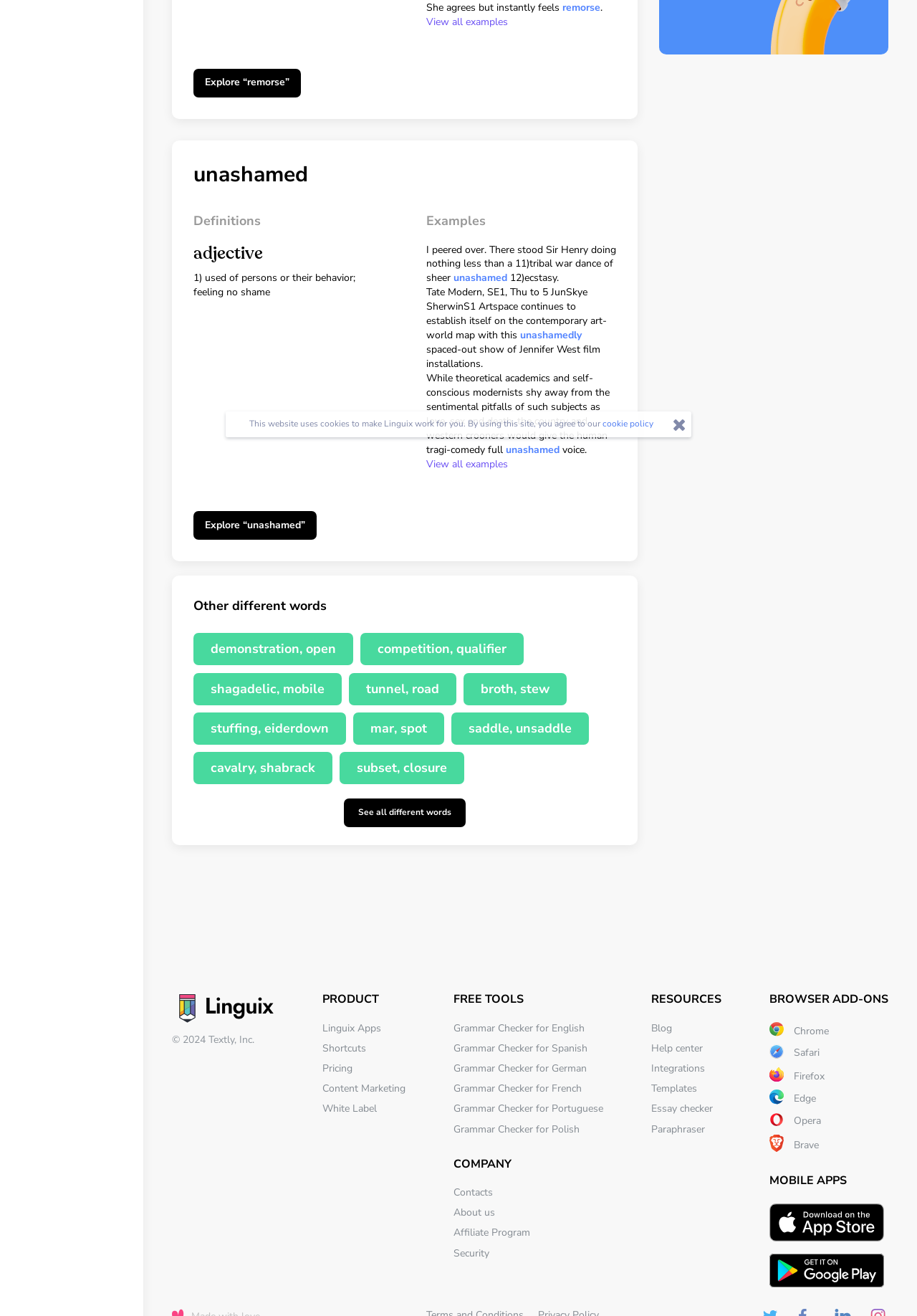Return the bounding box coordinates of the UI element that corresponds to this description: "Shortcuts". The coordinates must be given as four float numbers in the range of 0 and 1, [left, top, right, bottom].

[0.352, 0.791, 0.399, 0.802]